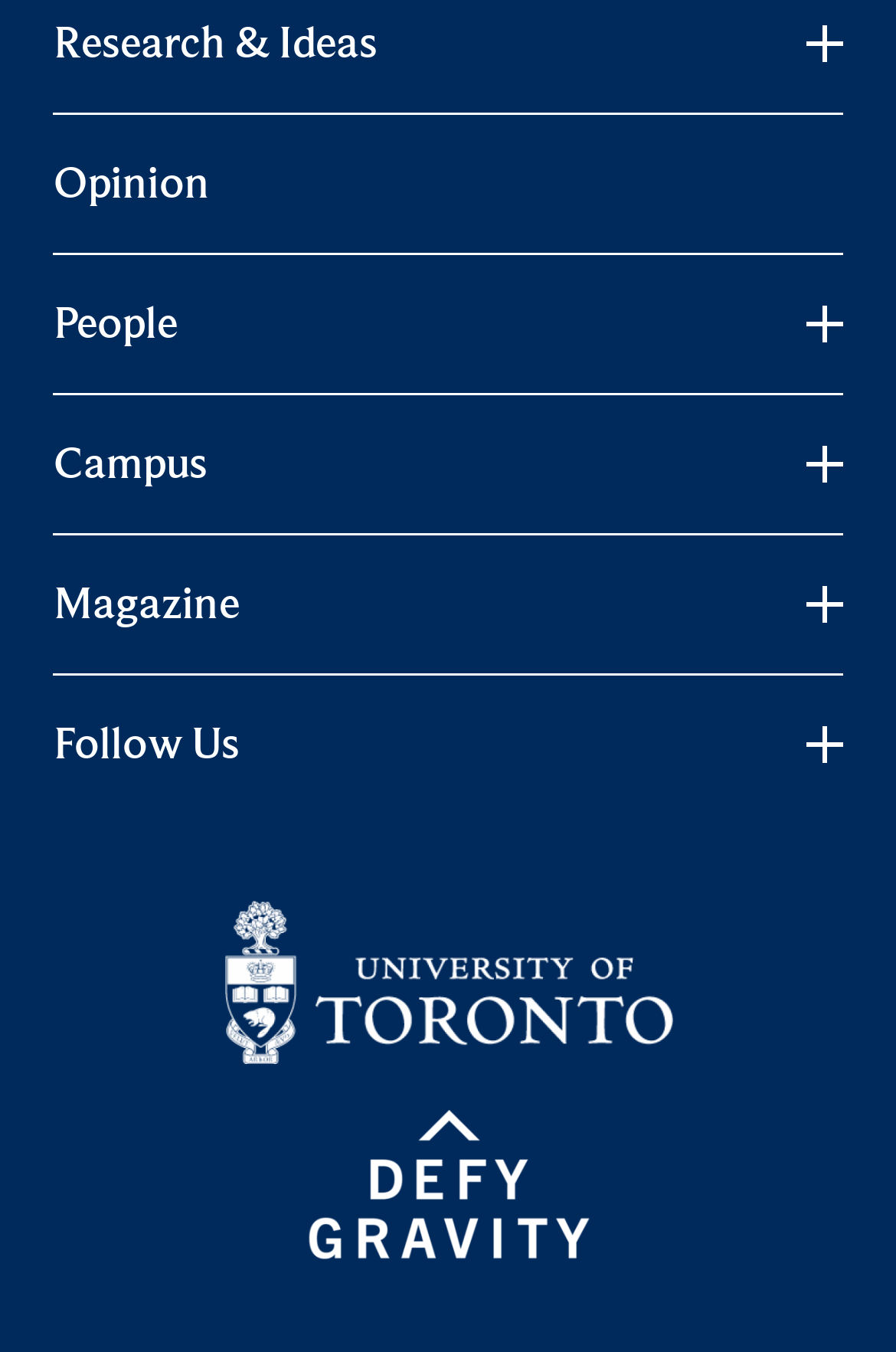Answer the following inquiry with a single word or phrase:
What is the position of the 'People' menu item?

Third